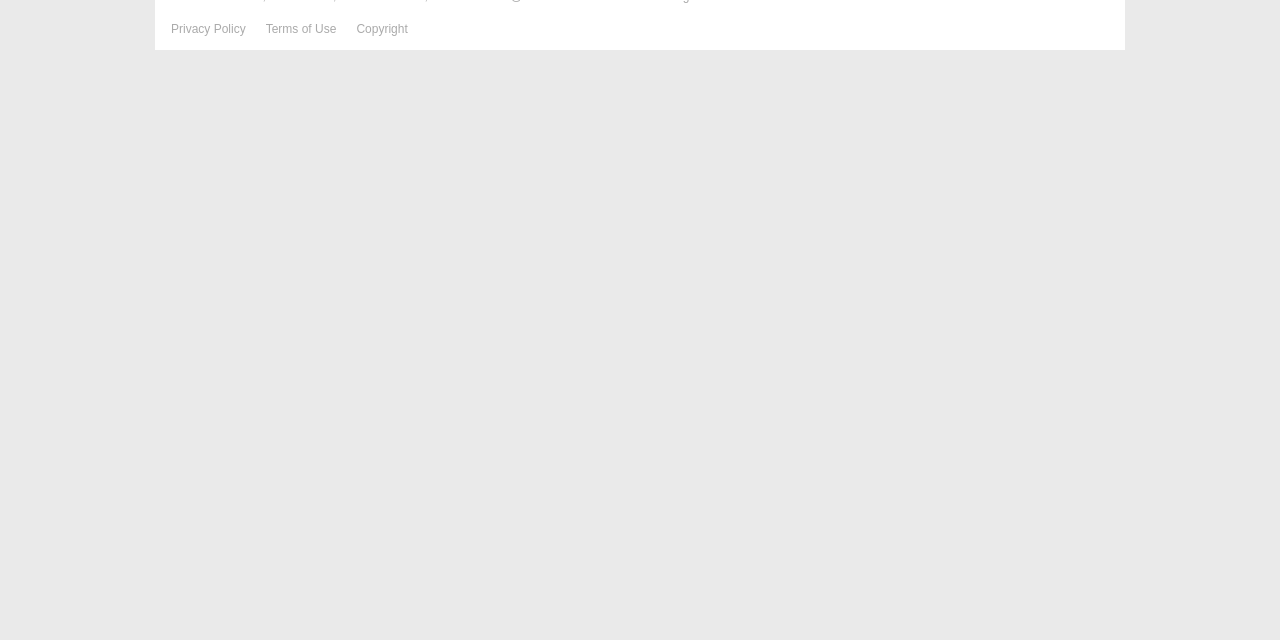Given the description of the UI element: "Copyright", predict the bounding box coordinates in the form of [left, top, right, bottom], with each value being a float between 0 and 1.

[0.271, 0.03, 0.326, 0.061]